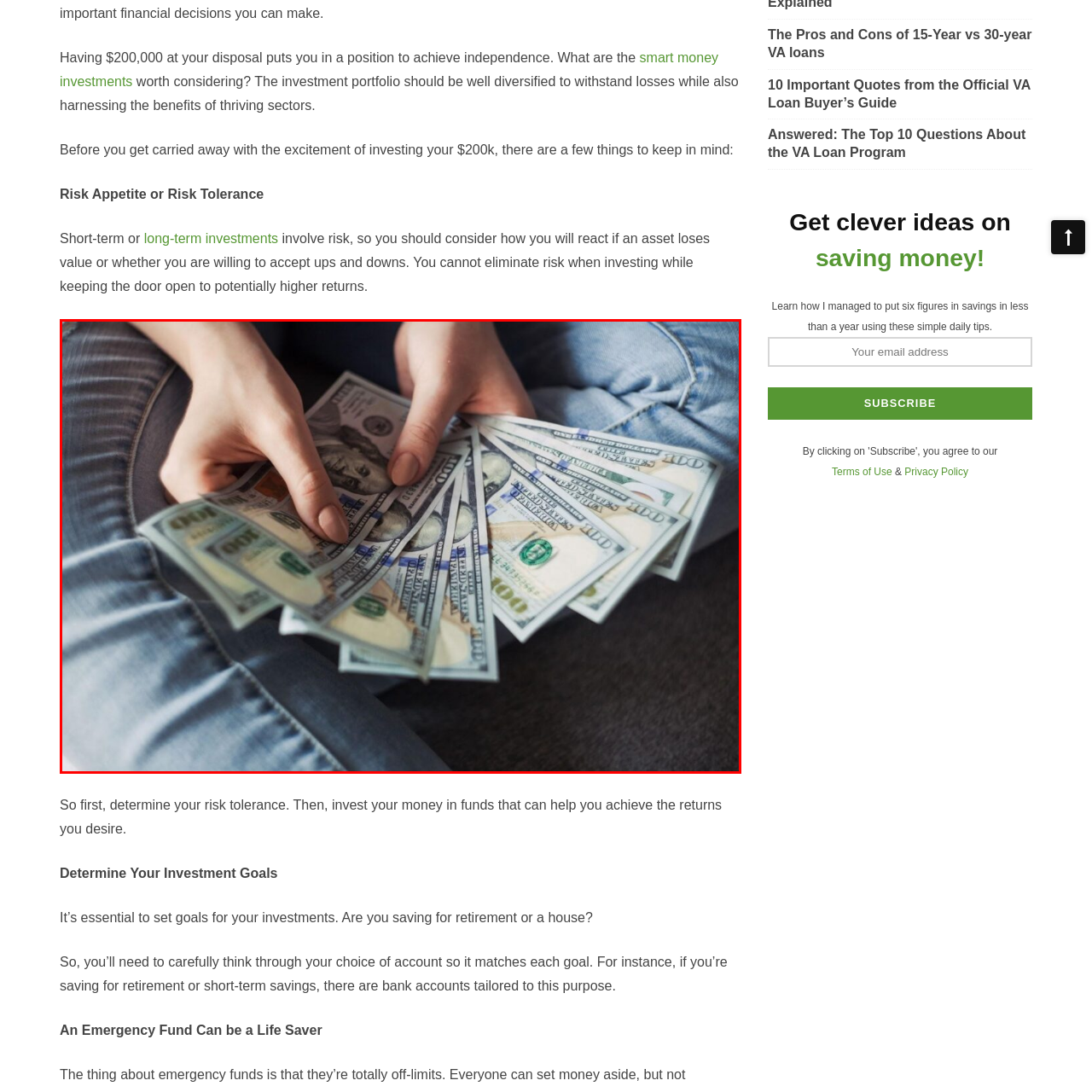Focus on the content inside the red-outlined area of the image and answer the ensuing question in detail, utilizing the information presented: What is the person's posture in the image?

Although the image is about managing money, which is a serious topic, the person is seated casually, possibly on a soft surface, indicating a relaxed posture, which contrasts with the serious nature of the topic.